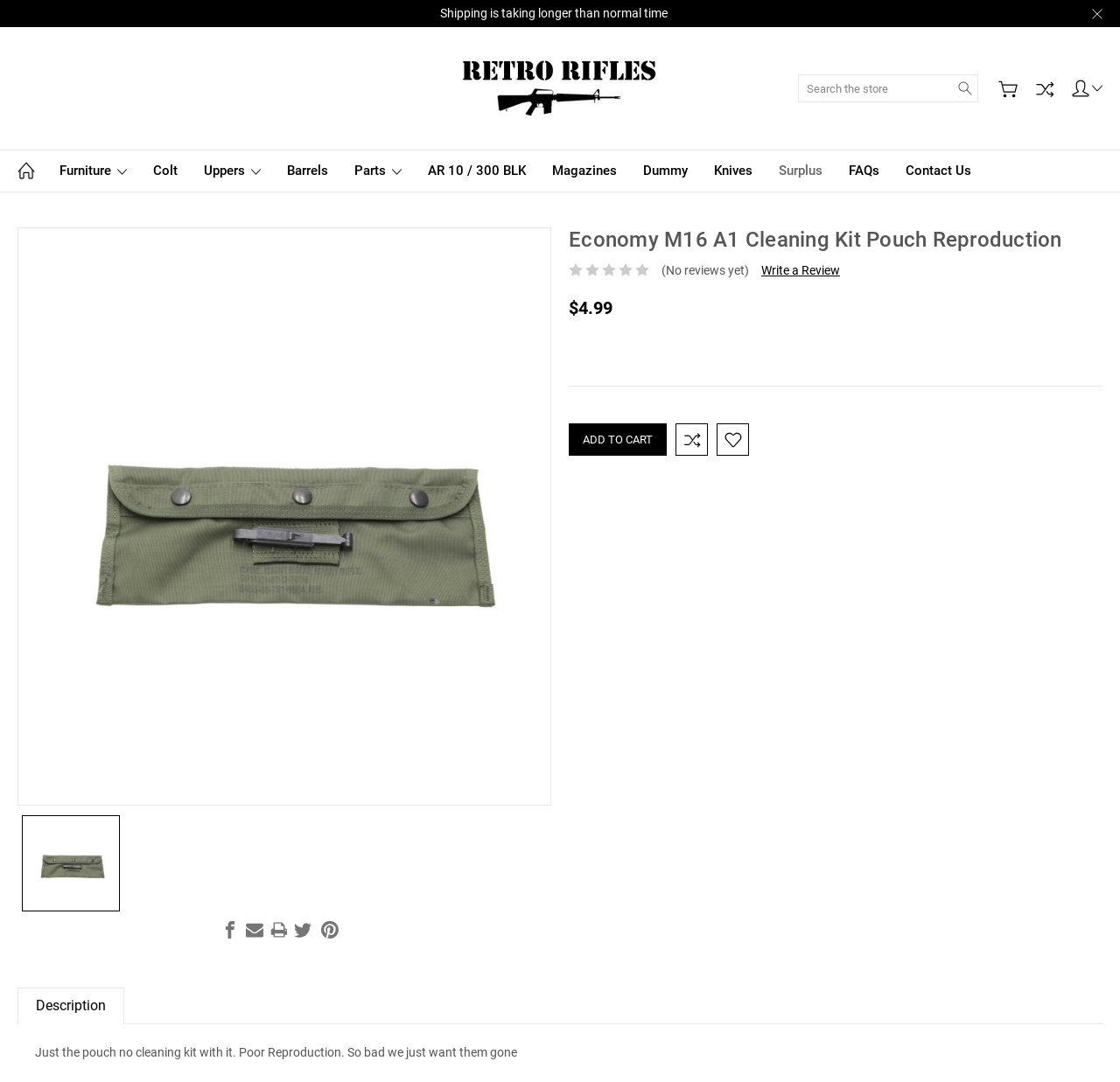What is the purpose of the 'Write a Review' link?
Using the information from the image, answer the question thoroughly.

I inferred this answer by looking at the text '(No reviews yet)' and the 'Write a Review' link, which suggests that the link is for customers to write a review of the product.